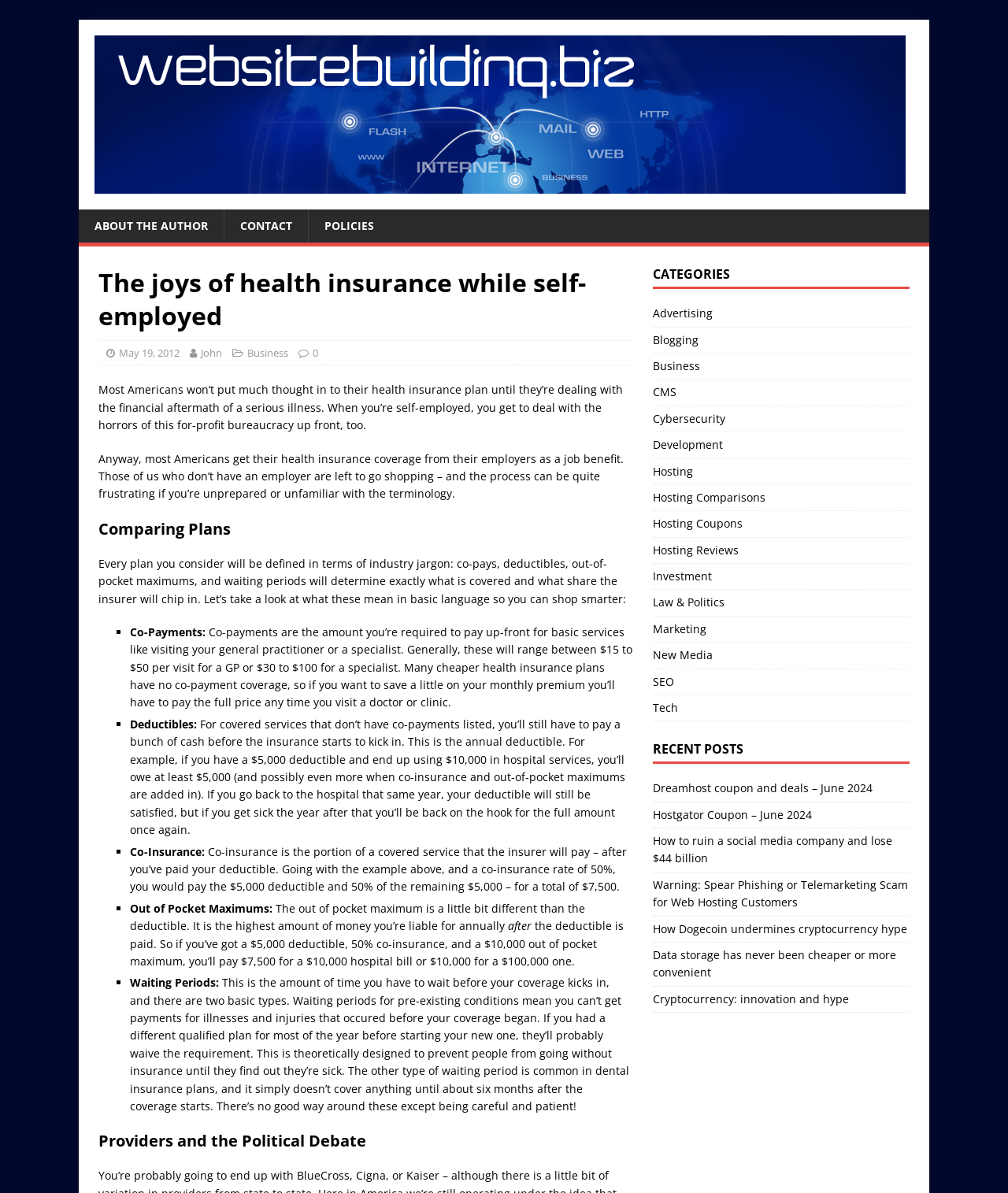Find the bounding box coordinates of the element I should click to carry out the following instruction: "Click the 'CONTACT' link".

[0.222, 0.176, 0.305, 0.204]